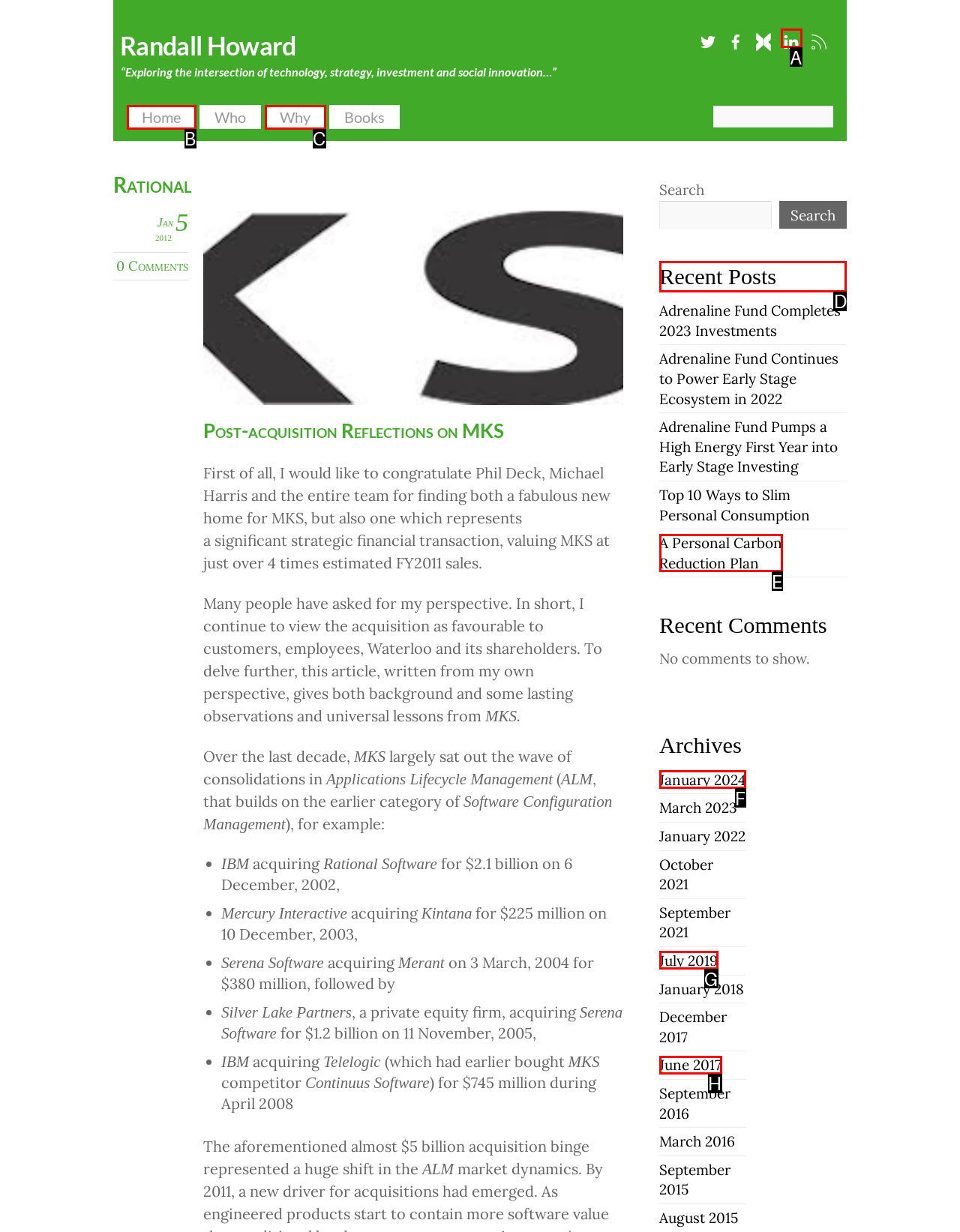Identify the letter of the UI element needed to carry out the task: Check the 'Recent Posts' section
Reply with the letter of the chosen option.

D